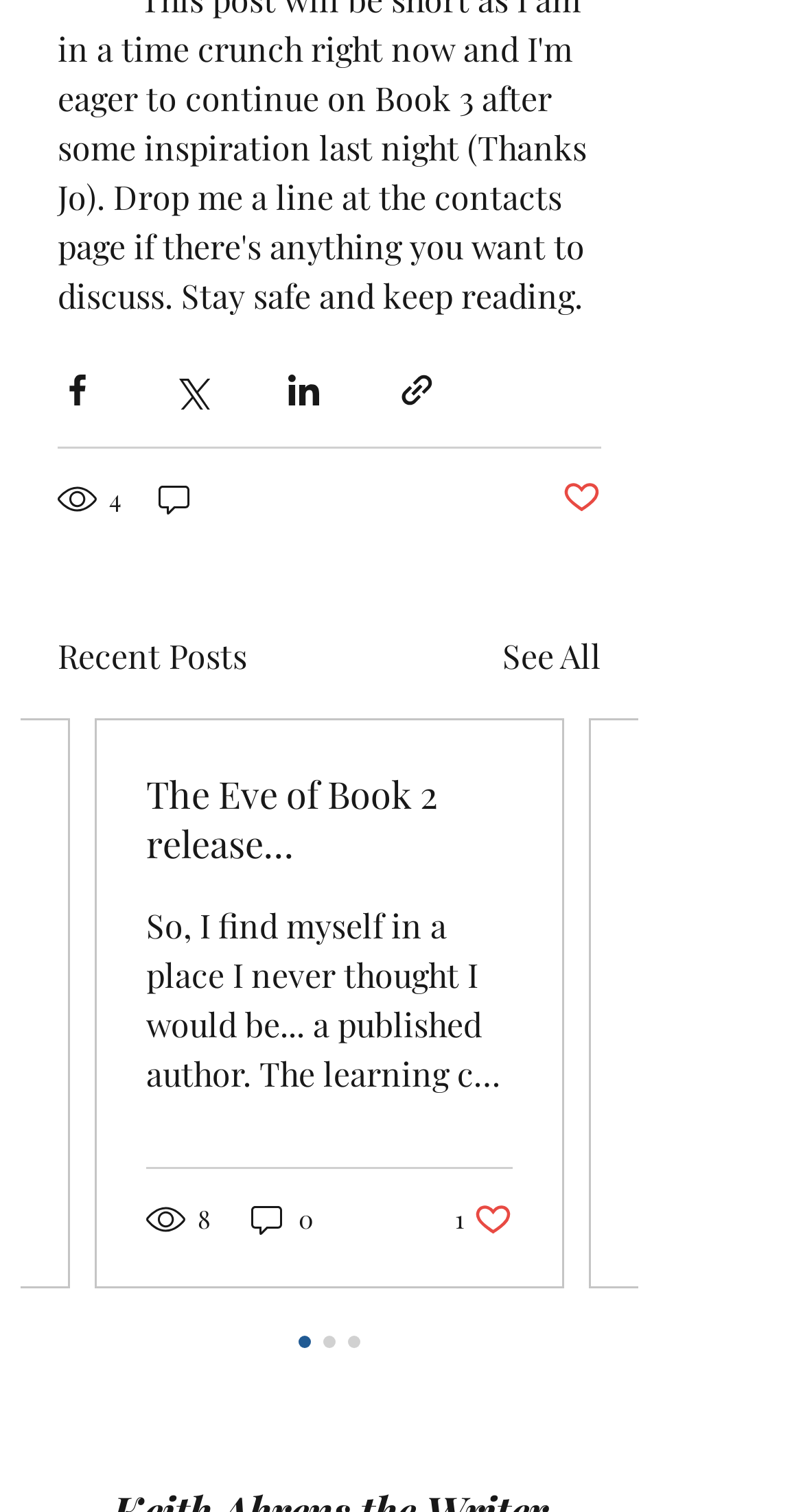What is the text of the heading above the posts?
Respond with a short answer, either a single word or a phrase, based on the image.

Recent Posts